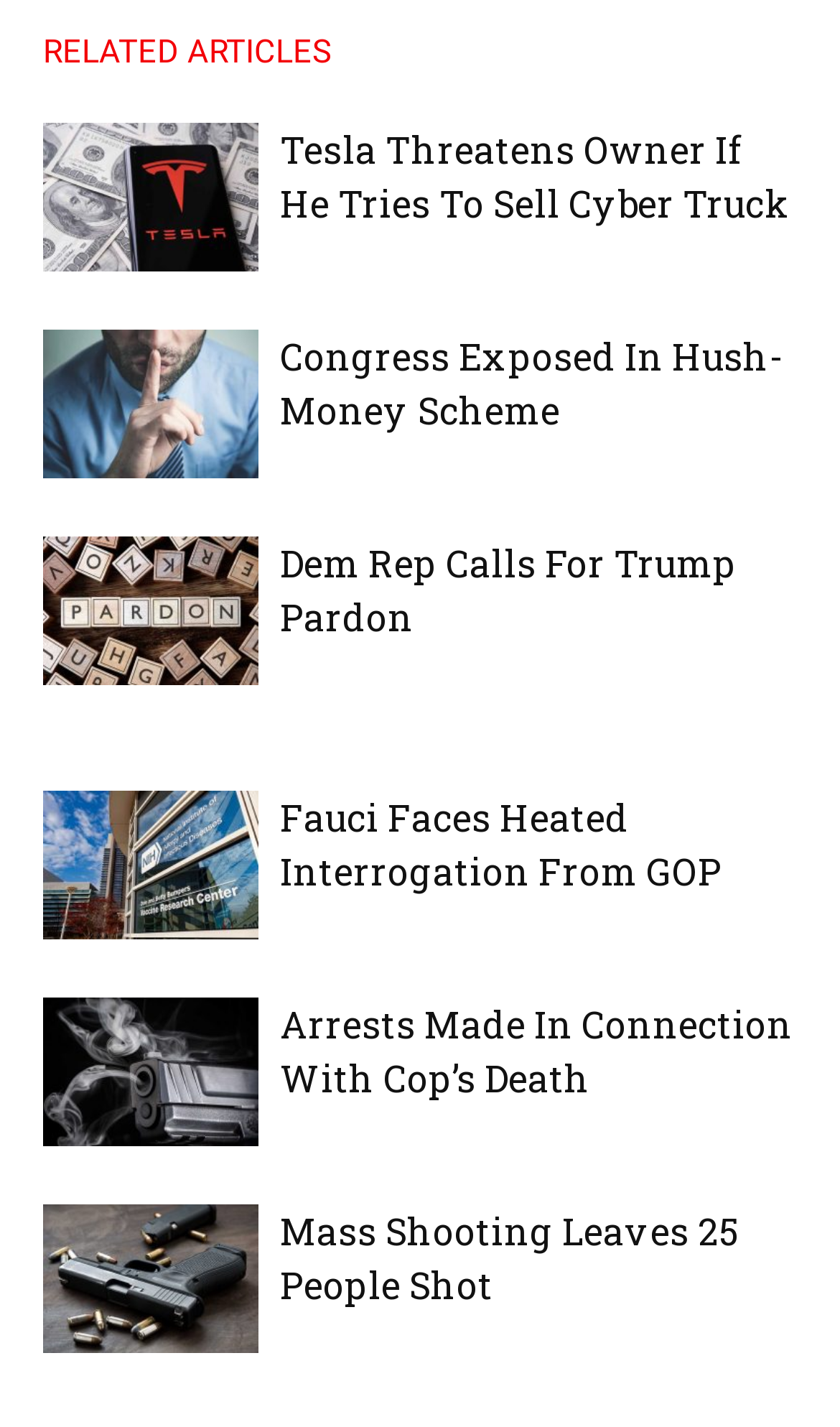Specify the bounding box coordinates of the element's area that should be clicked to execute the given instruction: "share on Twitter". The coordinates should be four float numbers between 0 and 1, i.e., [left, top, right, bottom].

None